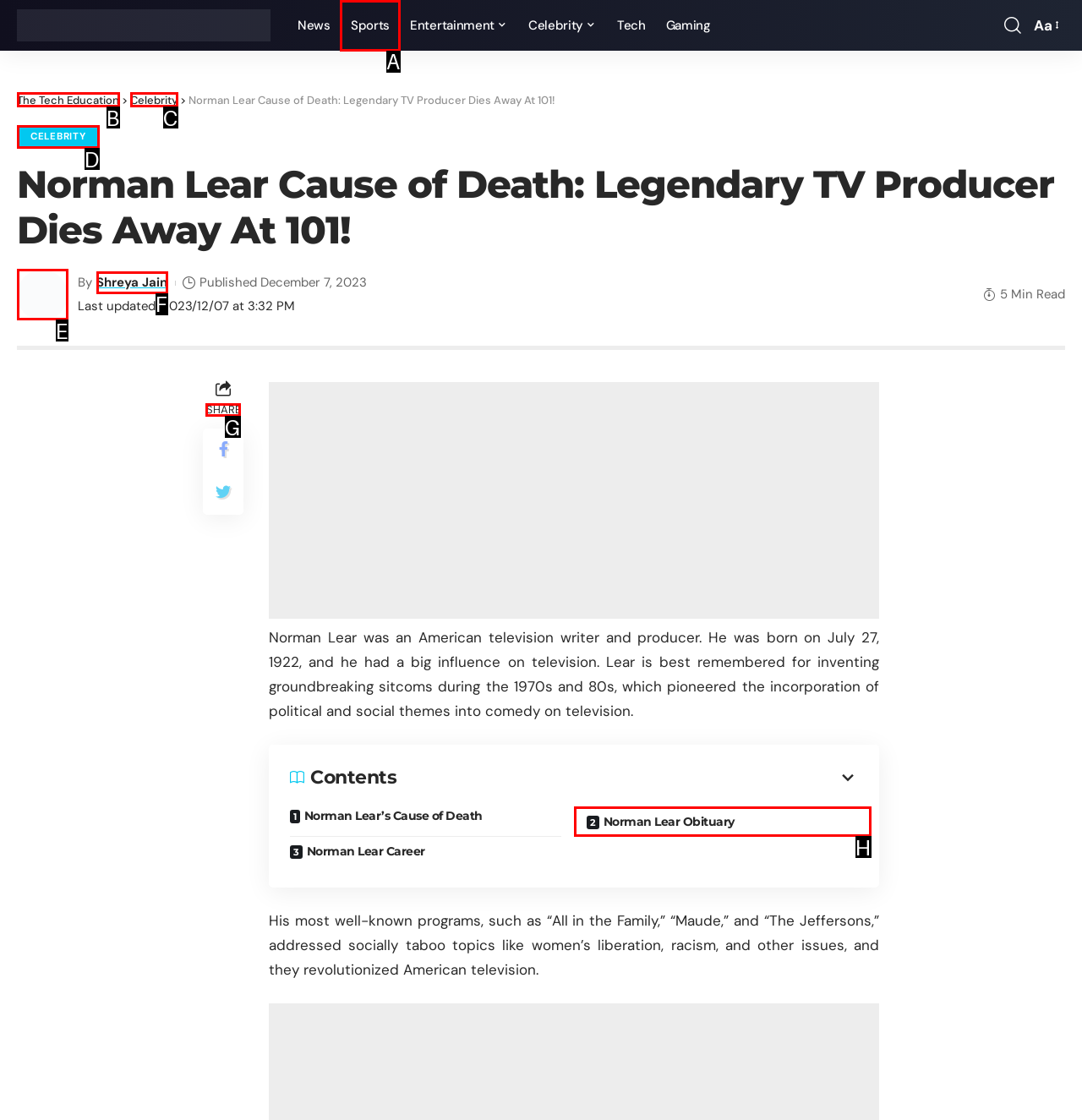Determine which UI element you should click to perform the task: Click on the 'SHARE' button
Provide the letter of the correct option from the given choices directly.

G